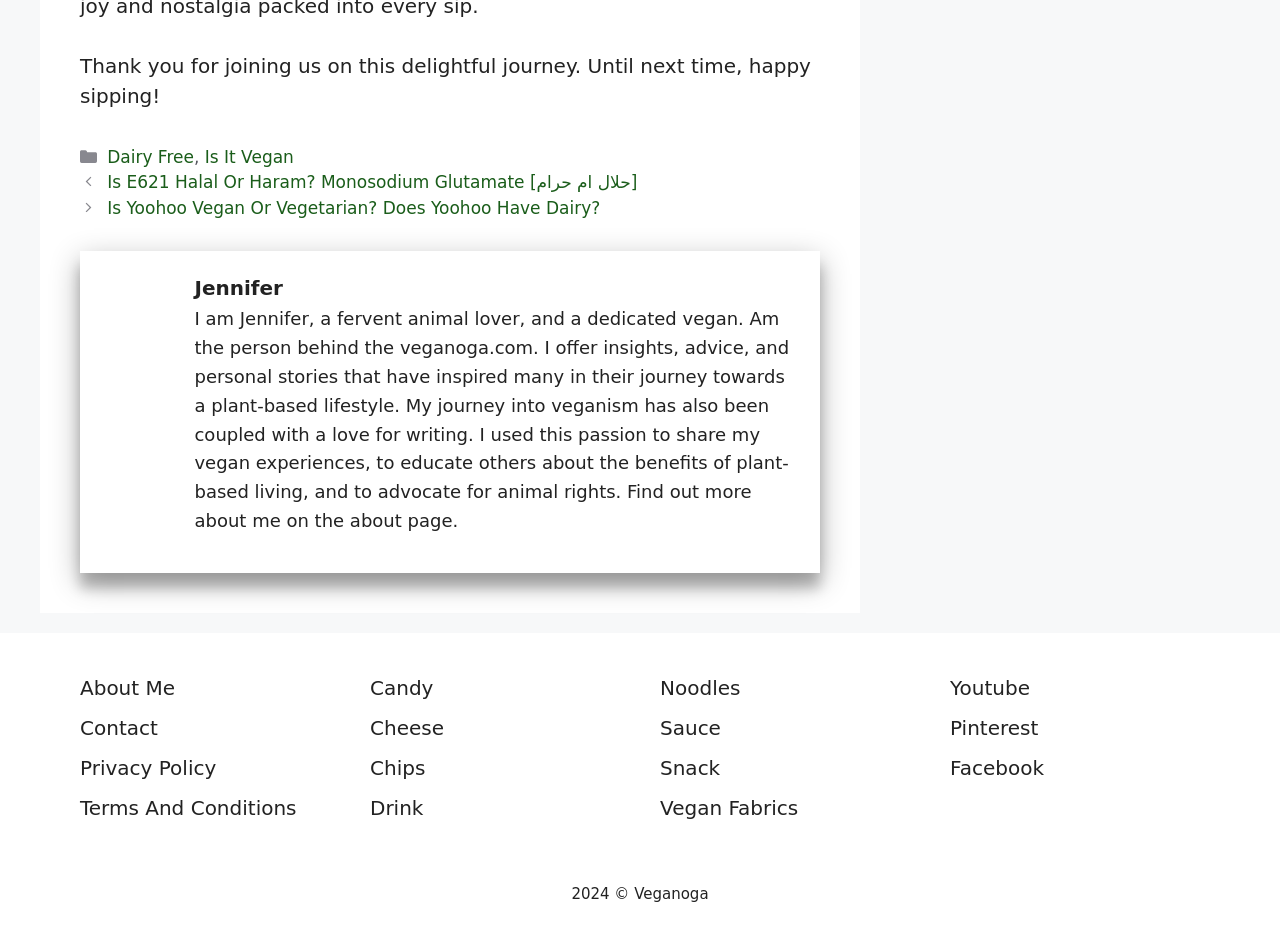Analyze the image and deliver a detailed answer to the question: What is the name of the author?

The author's name is mentioned in the heading element with the text 'Jennifer', which is located at the top of the page, above the paragraph that describes the author's background and purpose.